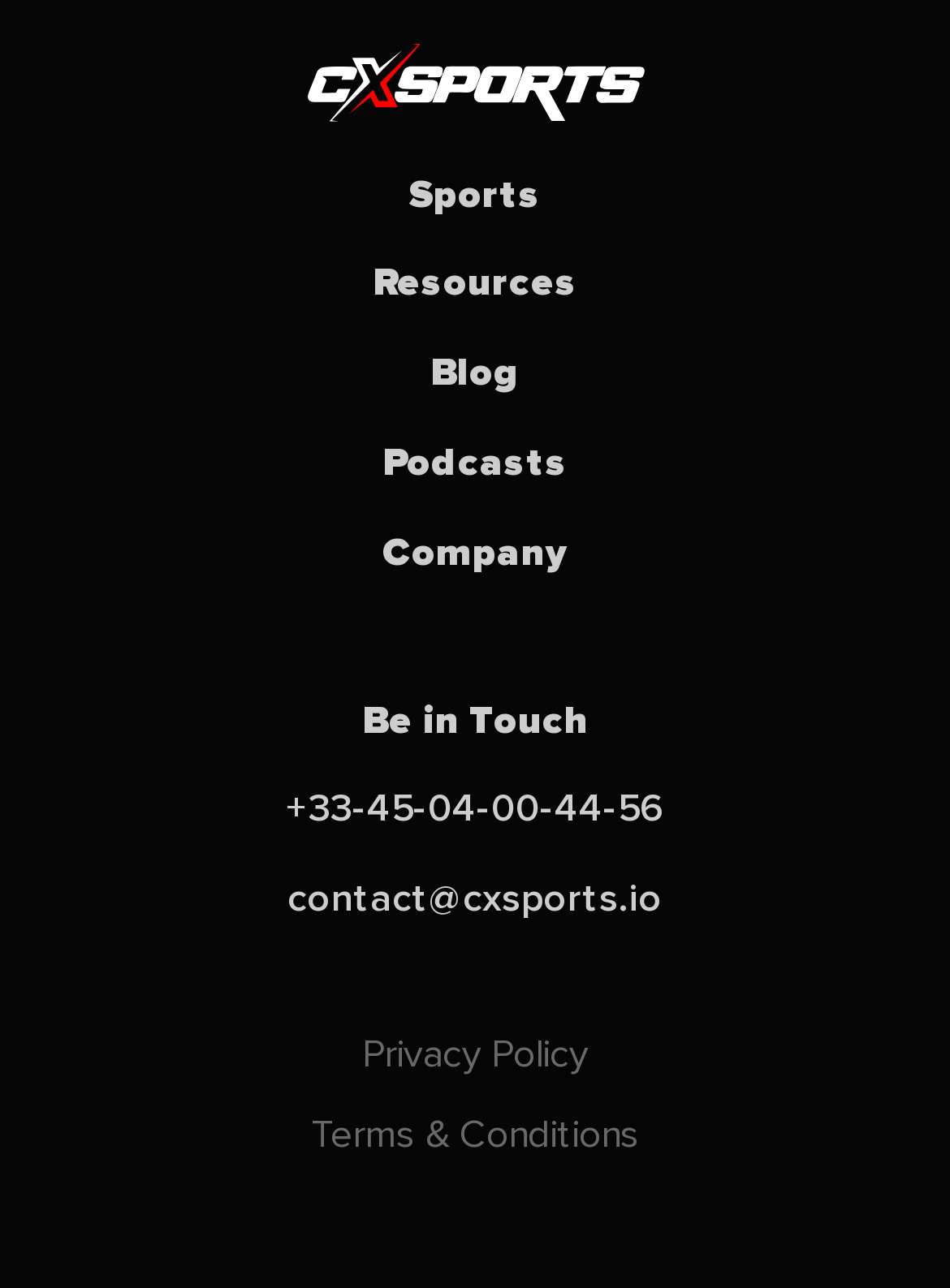Locate the bounding box coordinates of the area to click to fulfill this instruction: "Visit the Blog". The bounding box should be presented as four float numbers between 0 and 1, in the order [left, top, right, bottom].

[0.453, 0.263, 0.547, 0.318]